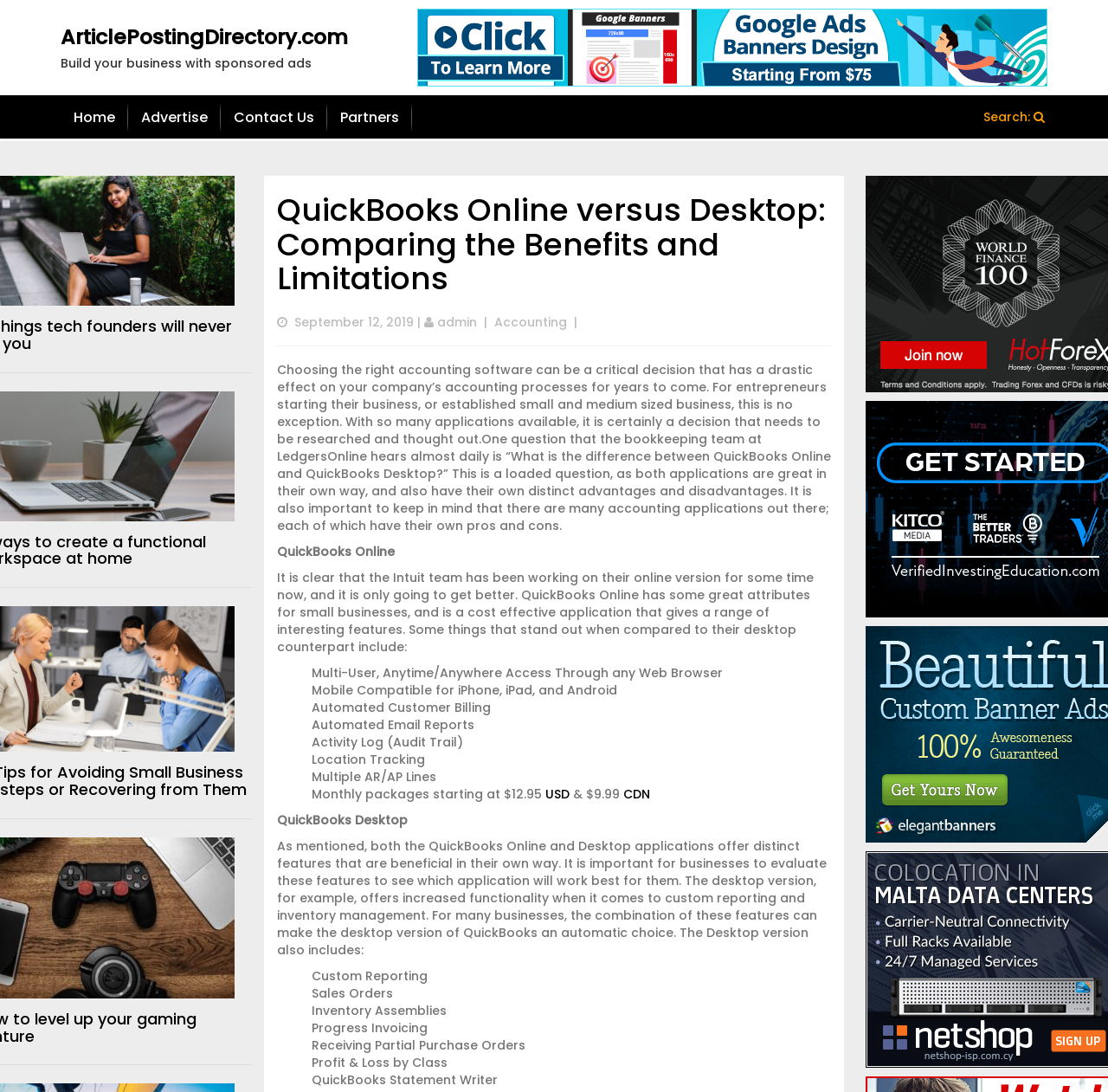What is one of the advantages of QuickBooks Desktop?
Based on the screenshot, respond with a single word or phrase.

Custom Reporting